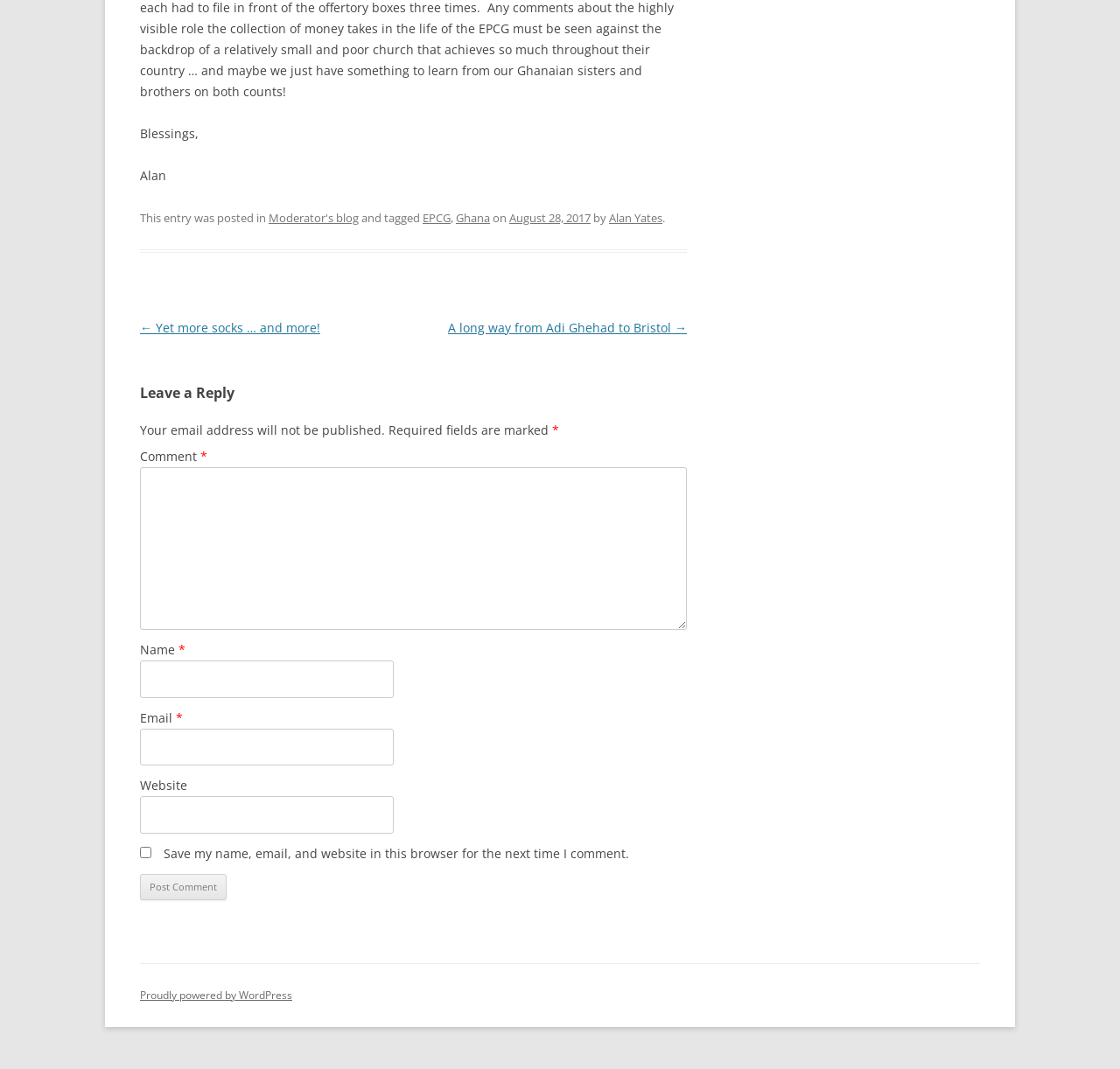Please provide a one-word or phrase answer to the question: 
What is the purpose of the textbox at the bottom of the page?

Leave a comment